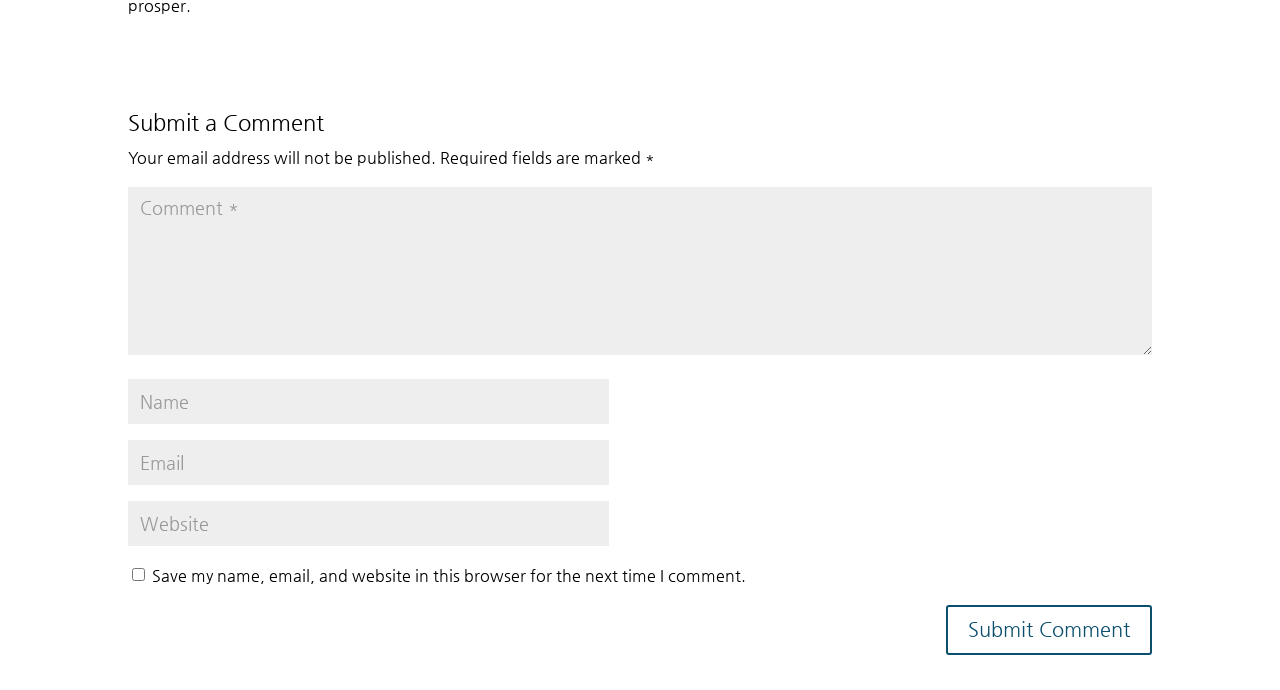Ascertain the bounding box coordinates for the UI element detailed here: "name="submit" value="Submit Comment"". The coordinates should be provided as [left, top, right, bottom] with each value being a float between 0 and 1.

[0.739, 0.877, 0.9, 0.95]